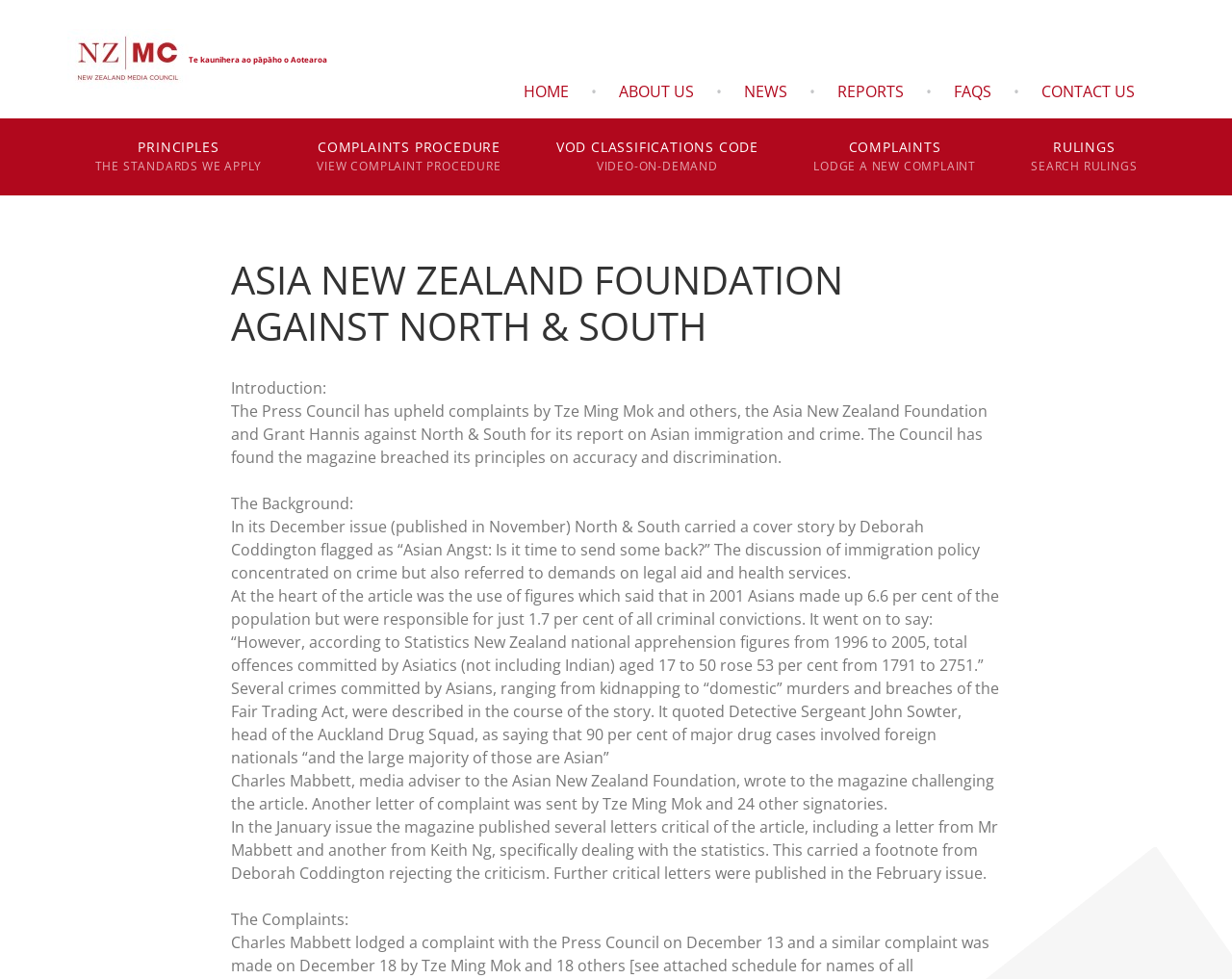Identify the text that serves as the heading for the webpage and generate it.

ASIA NEW ZEALAND FOUNDATION AGAINST NORTH & SOUTH